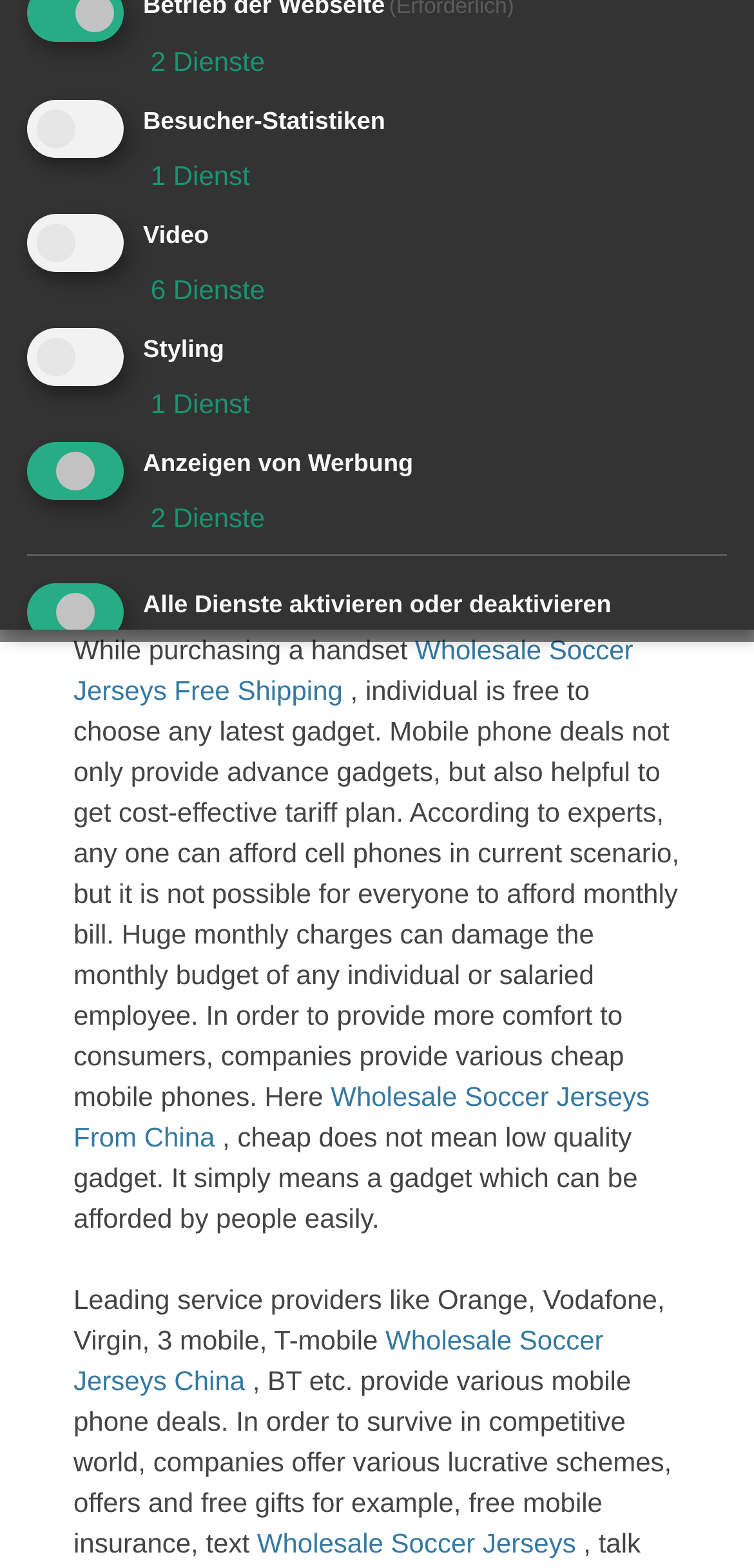Determine the bounding box coordinates of the UI element described by: "1 Dienst".

[0.19, 0.247, 0.331, 0.267]